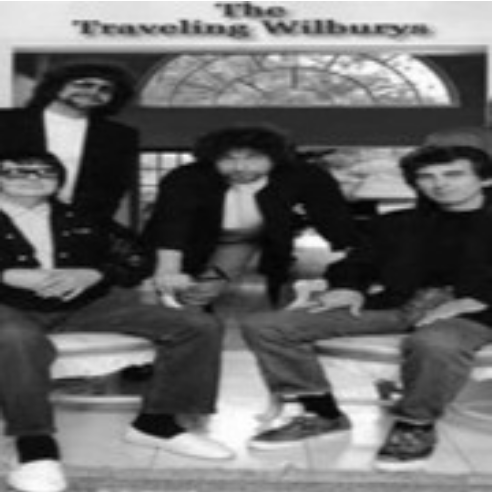Provide a comprehensive description of the image.

The image features "The Traveling Wilburys," a legendary musical supergroup known for blending rock and folk elements. In the photograph, four members are depicted in a casual setting, showcasing their distinctive styles. They are gathered in a room with a notable arched window in the background, which adds to the ambiance of the shot. Their attire includes casual jackets and sunglasses, reflecting the laid-back vibe of the late 1980s when the band was active. The monochromatic color scheme emphasizes the retro feel of the image, capturing a moment that resonates with fans of their timeless music.